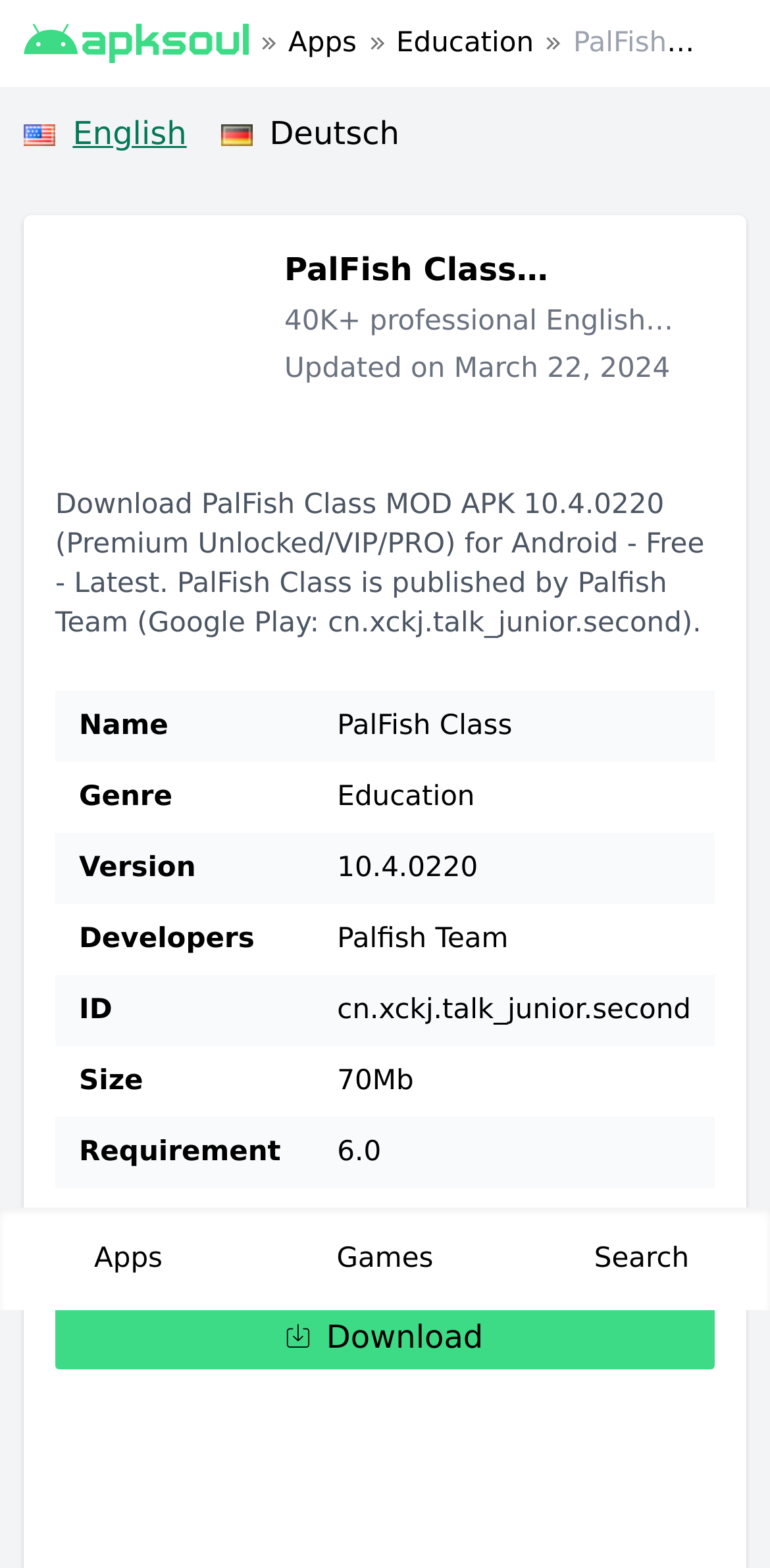What is the size of the app?
Please look at the screenshot and answer using one word or phrase.

70Mb